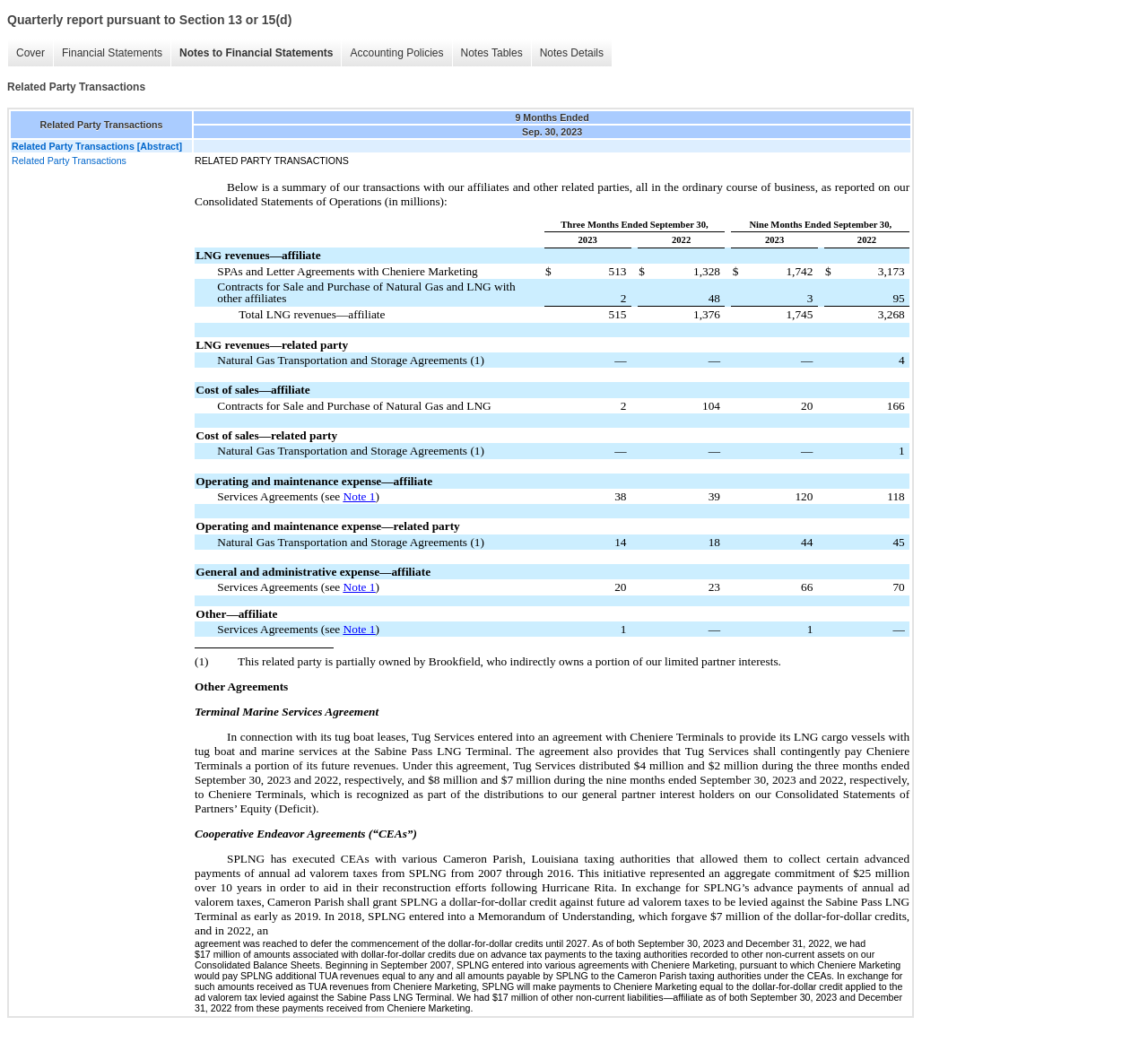What is the value in the cell at the intersection of 'Nine Months Ended September 30' and '2023'?
Ensure your answer is thorough and detailed.

To find the value in the cell at the intersection of 'Nine Months Ended September 30' and '2023', we need to look at the table structure. The table has multiple rows and columns, and we need to find the cell that corresponds to the intersection of 'Nine Months Ended September 30' and '2023'. However, the value in that cell is empty.